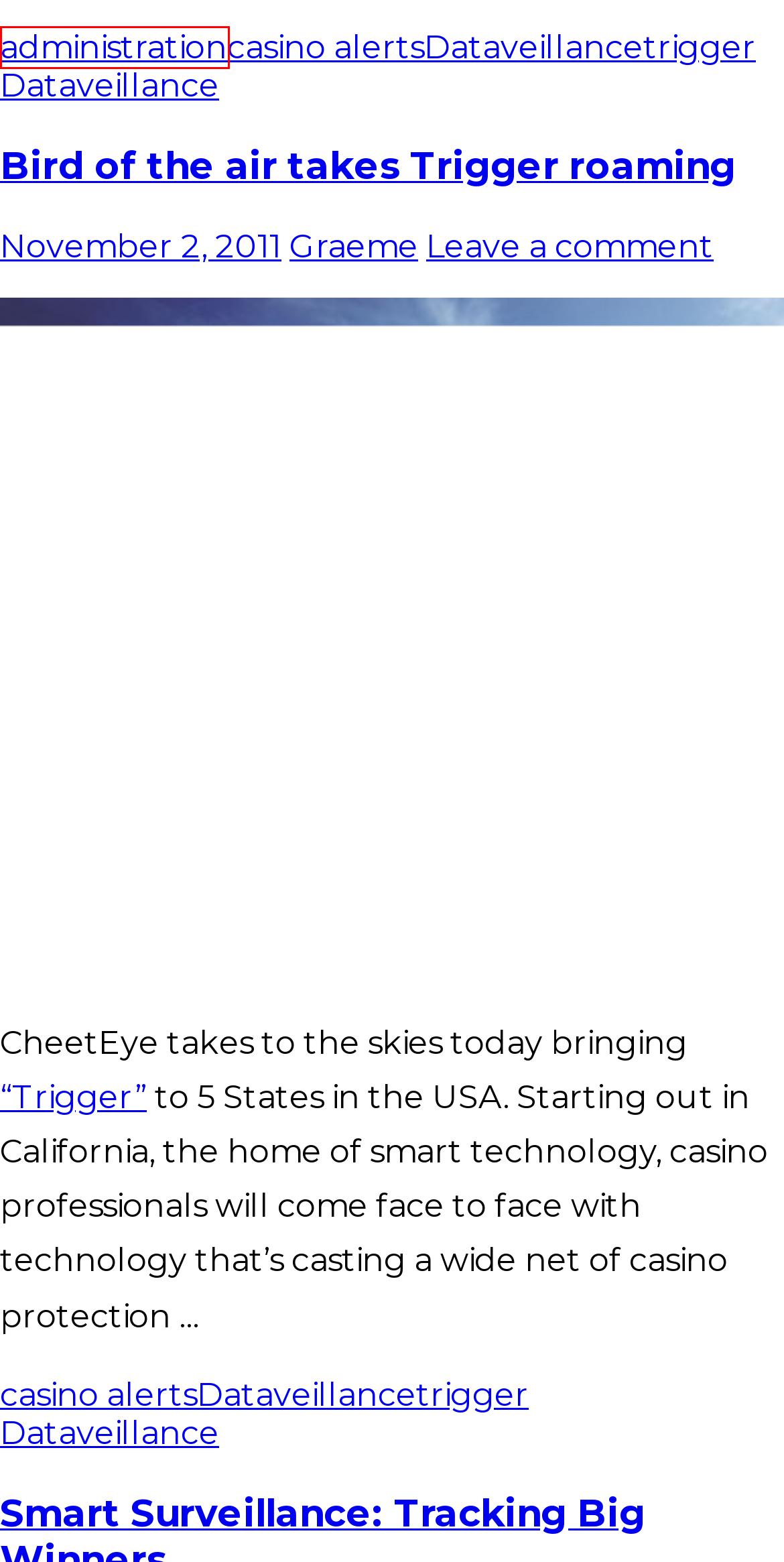You are provided with a screenshot of a webpage that includes a red rectangle bounding box. Please choose the most appropriate webpage description that matches the new webpage after clicking the element within the red bounding box. Here are the candidates:
A. Casino Protection | CHEETEYE.com
B. Home | CHEETEYE.com
C. Dataveillance | CHEETEYE.com
D. 3 advantages of trigger based data monitoring for casino protection | CHEETEYE.com
E. CHEETEYE | CHEETEYE.com
F. REVEYE | CHEETEYE.com
G. administration | CHEETEYE.com
H. casino alerts | CHEETEYE.com

G